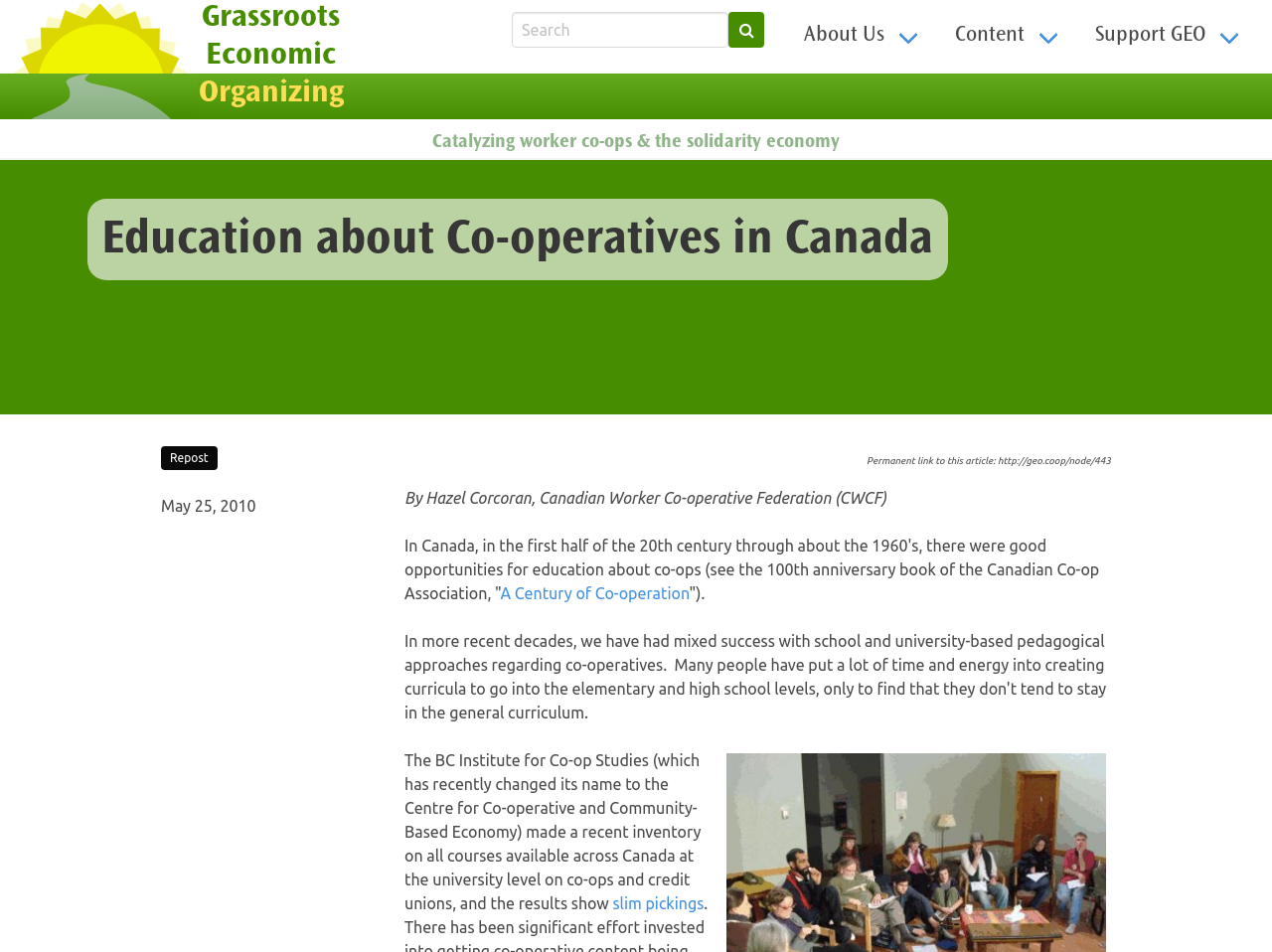Who is the author of the article?
Could you give a comprehensive explanation in response to this question?

I found the answer by looking at the static text element with the text 'By Hazel Corcoran, Canadian Worker Co-operative Federation (CWCF)'. This suggests that the author of the article is Hazel Corcoran.